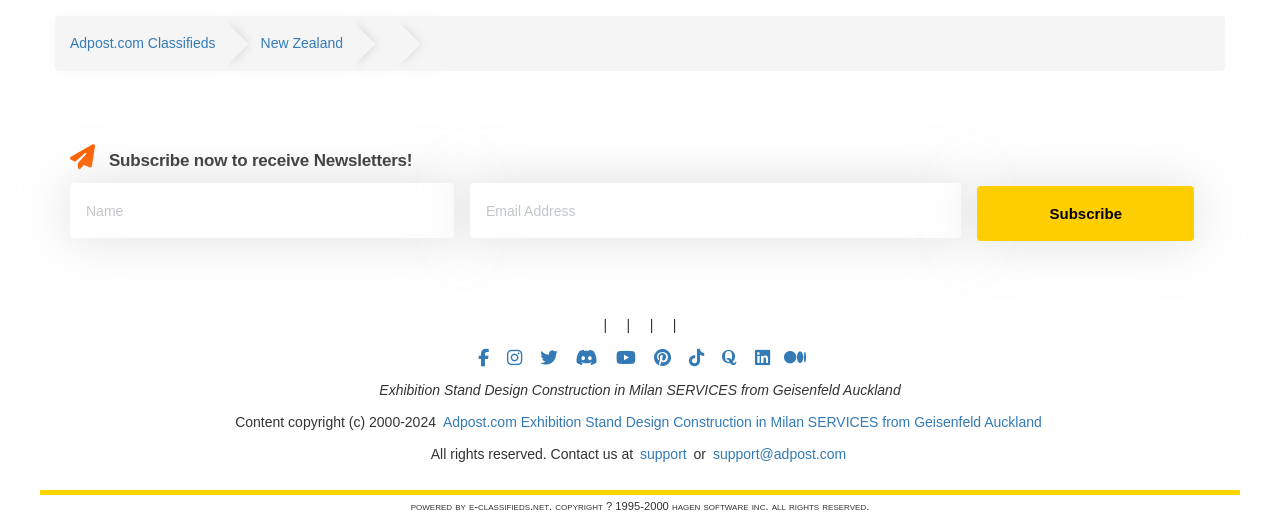Provide a brief response using a word or short phrase to this question:
What is the copyright year range?

1995-2024